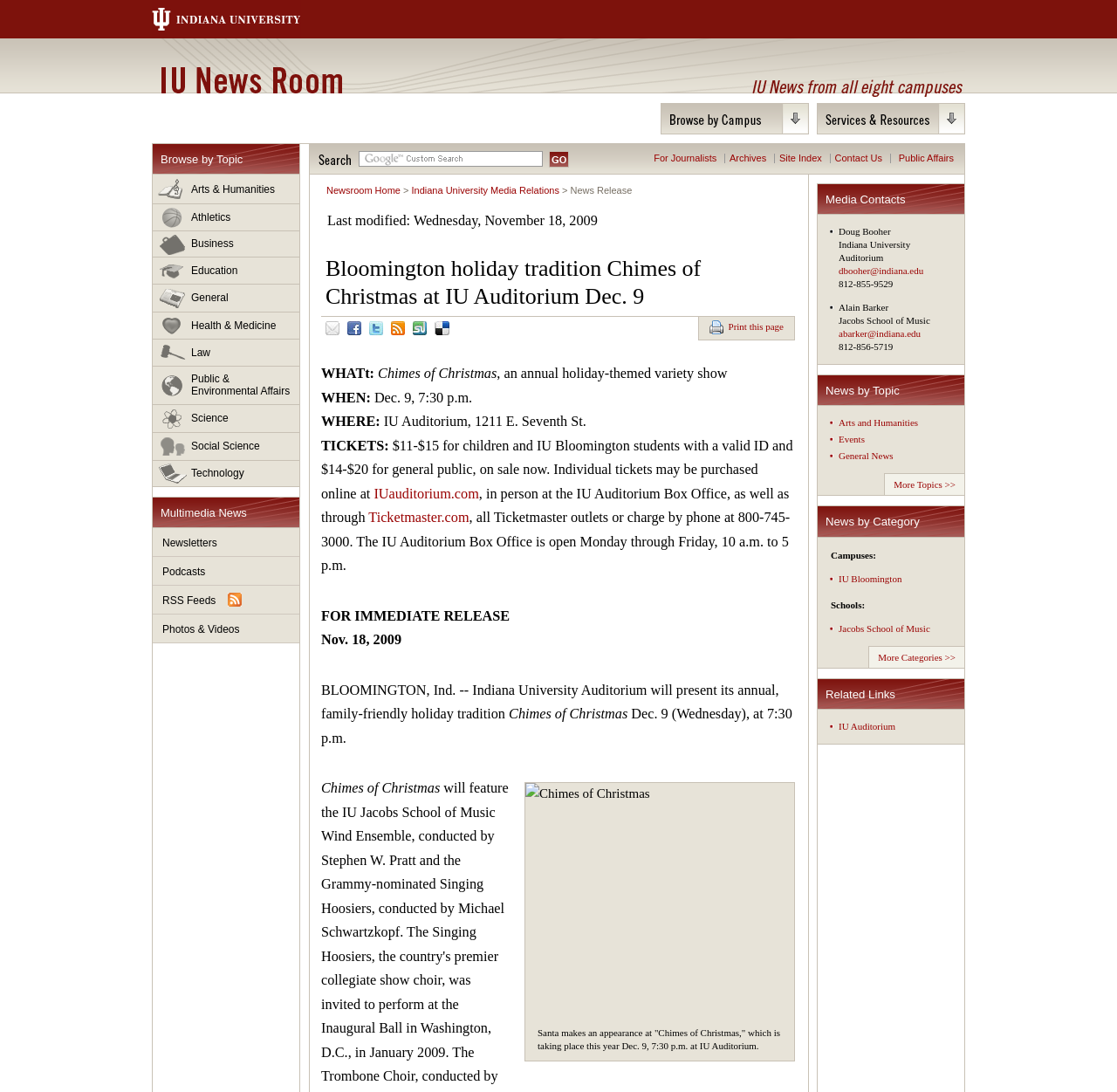Can you specify the bounding box coordinates of the area that needs to be clicked to fulfill the following instruction: "Search for news"?

[0.285, 0.141, 0.314, 0.151]